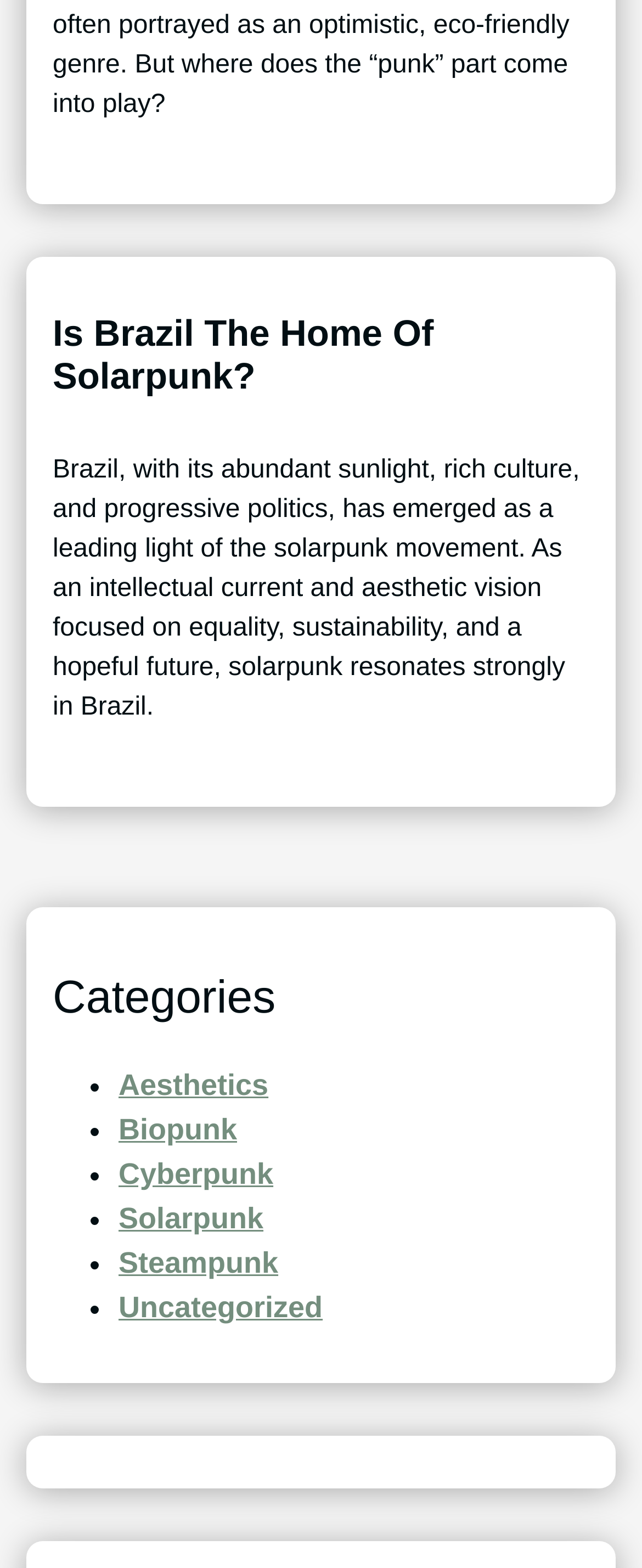What is the main topic of the webpage?
Can you provide a detailed and comprehensive answer to the question?

The main topic of the webpage is solarpunk, which is evident from the heading 'Is Brazil The Home Of Solarpunk?' and the presence of links related to solarpunk, such as 'Aesthetics', 'Biopunk', 'Cyberpunk', and 'Steampunk'.